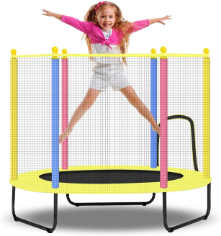Create a detailed narrative of what is happening in the image.

The image depicts a young girl joyfully jumping on a brightly colored trampoline designed for children. She is wearing a pink long-sleeve shirt and white shorts, with her arms outstretched and a big smile on her face, showcasing the excitement of outdoor play. The trampoline features a vibrant yellow base with colorful vertical poles in pink and blue, along with a protective mesh enclosure that enhances safety during use. This engaging scene highlights the fun and energetic nature of trampolining, making it an ideal outdoor activity to encourage kids to be active and playful. The trampoline itself is specifically designed for durability and long-term use, appealing to parents looking for safe options for their children to enjoy physical activity while having fun.